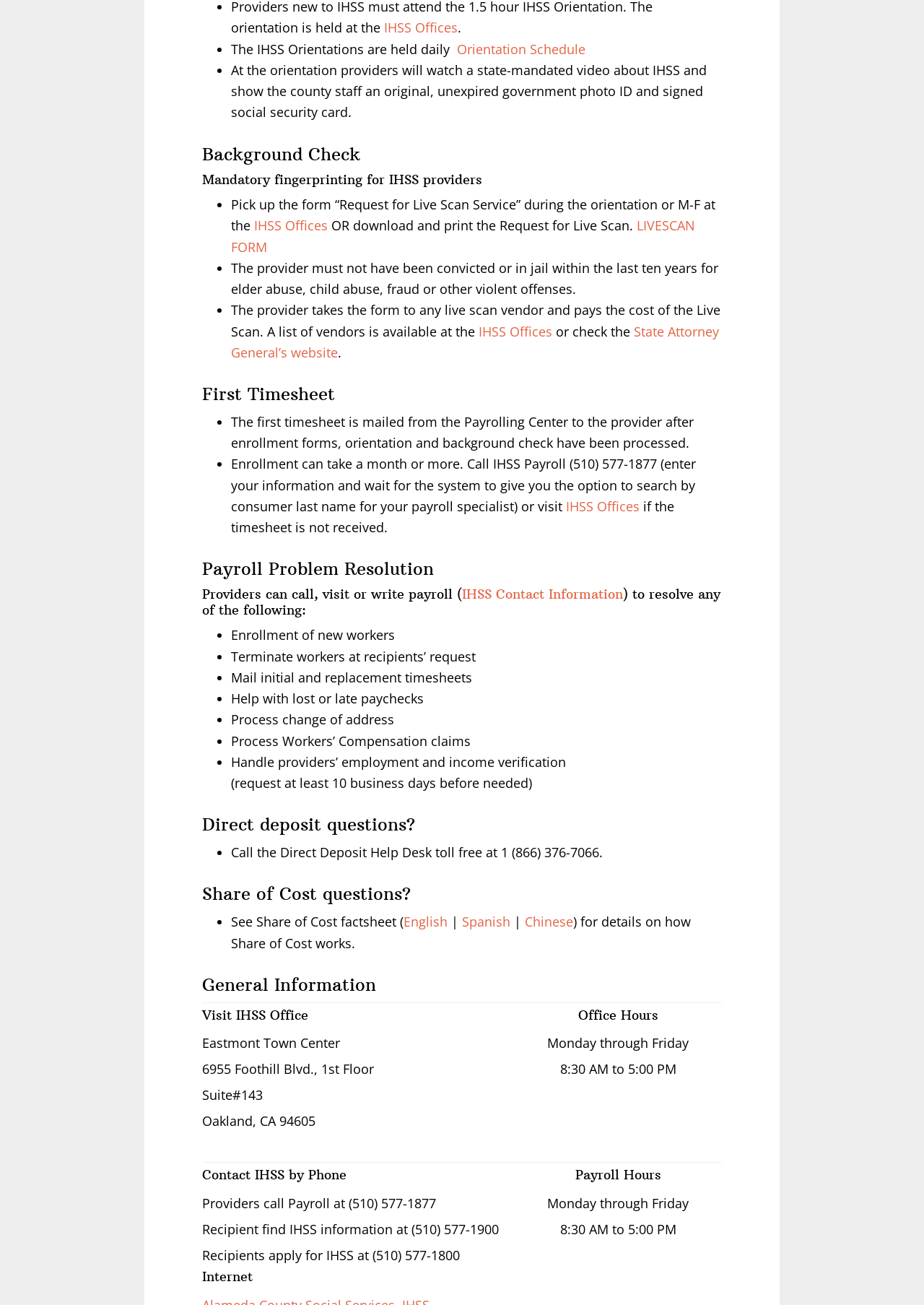Locate the bounding box coordinates of the area that needs to be clicked to fulfill the following instruction: "Check the State Attorney General’s website". The coordinates should be in the format of four float numbers between 0 and 1, namely [left, top, right, bottom].

[0.25, 0.247, 0.778, 0.277]